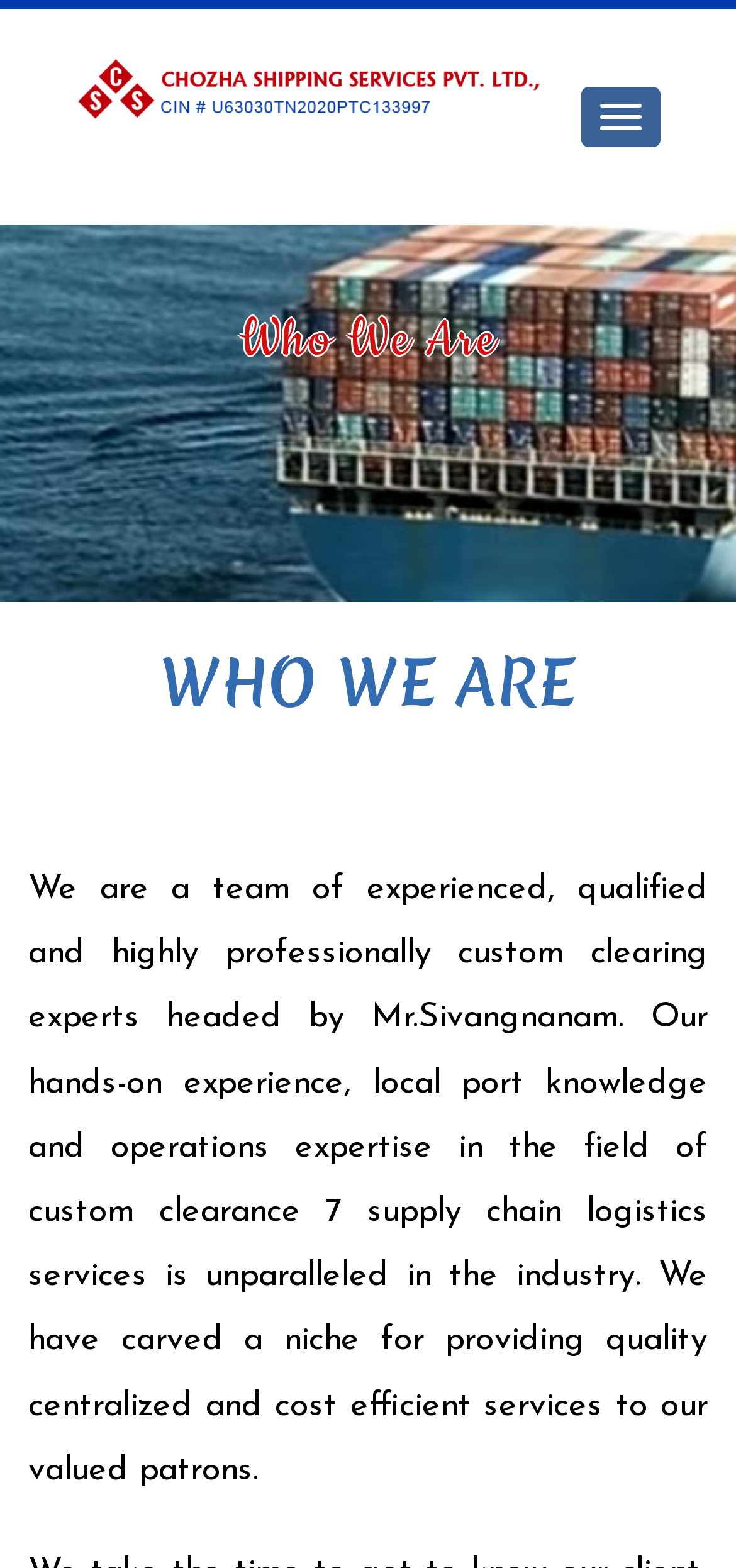Give the bounding box coordinates for the element described as: "Who We Are".

[0.0, 0.143, 1.0, 0.255]